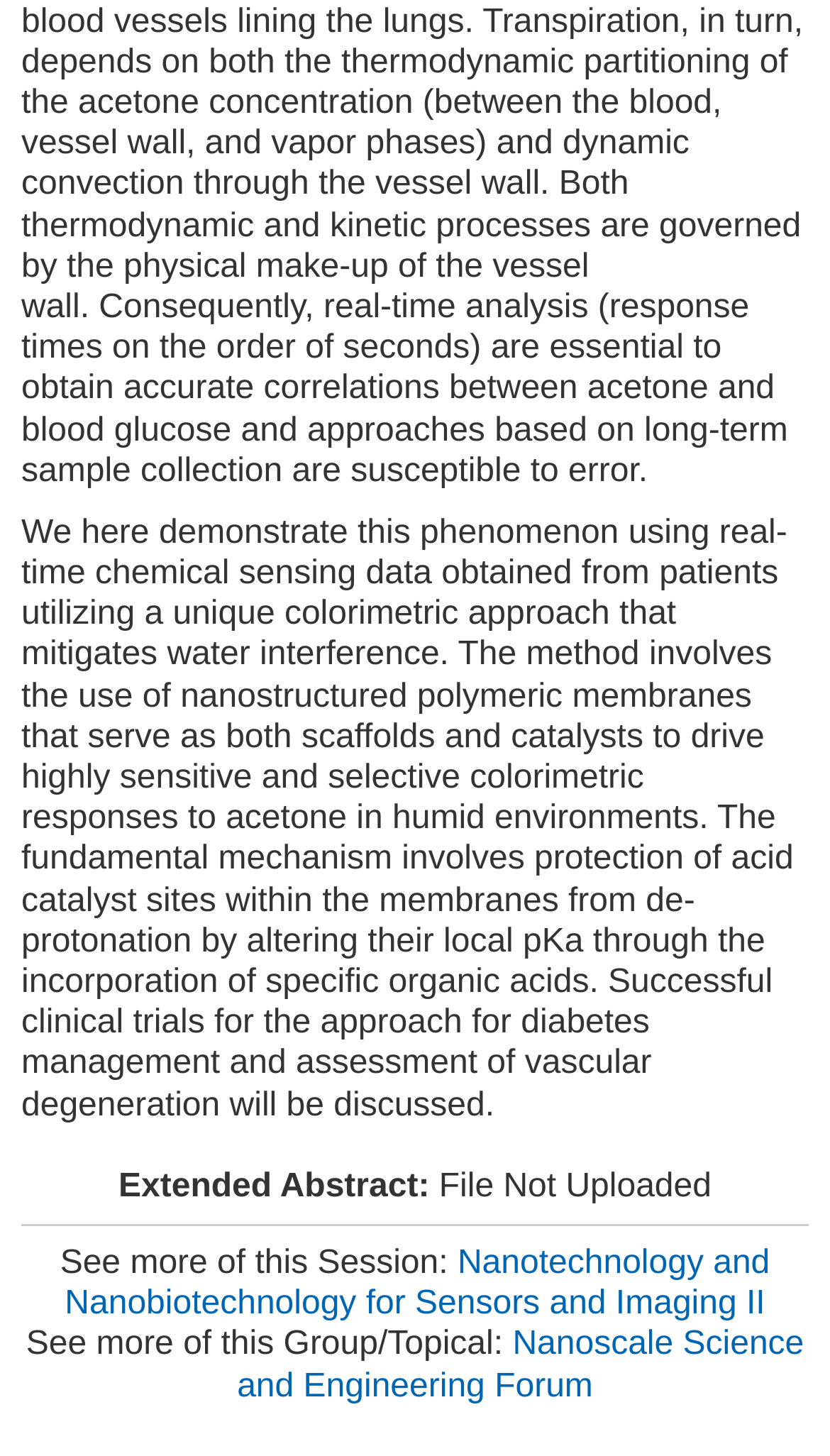Please determine the bounding box coordinates for the UI element described as: "Nanoscale Science and Engineering Forum".

[0.286, 0.91, 0.969, 0.963]